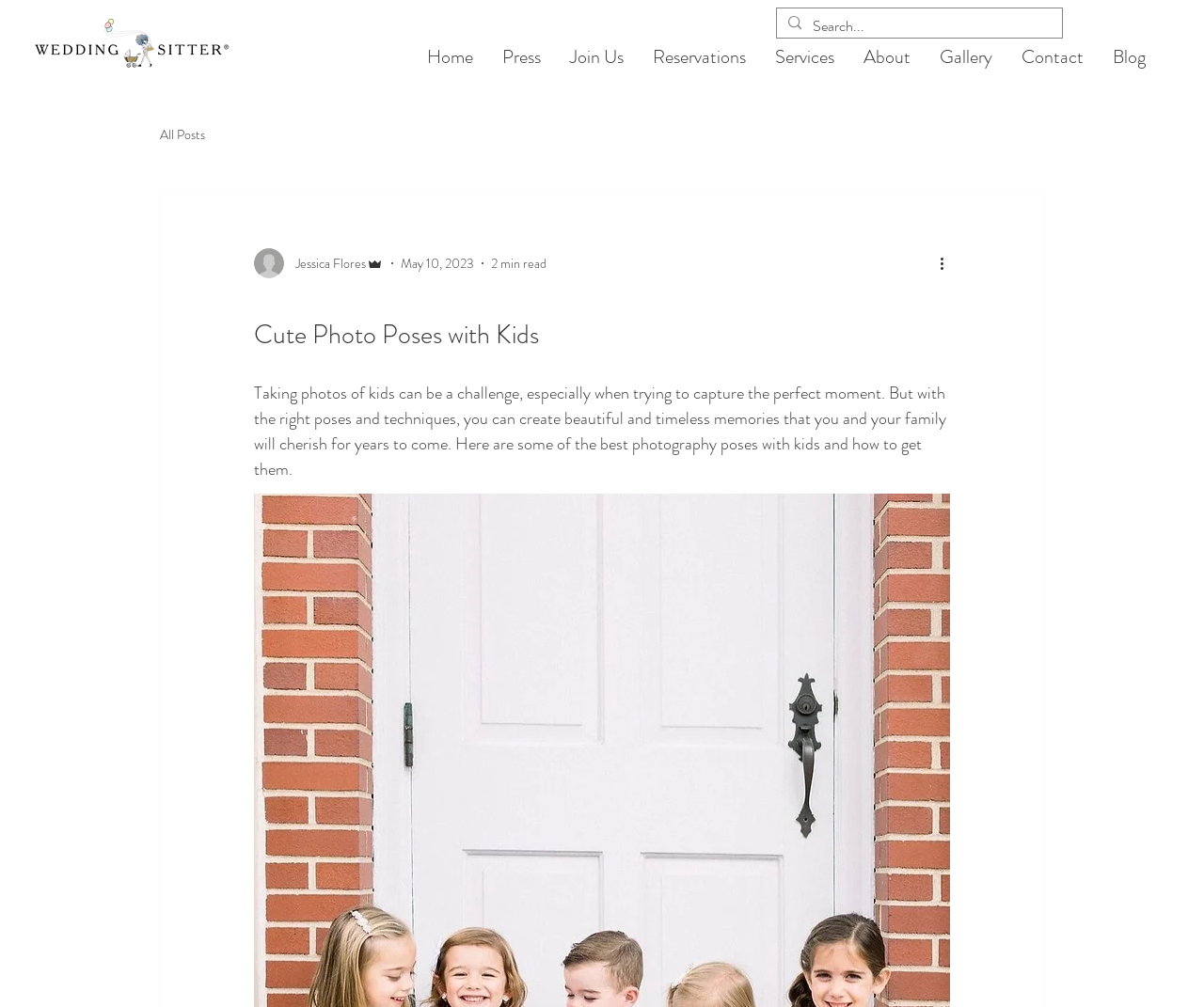Identify the bounding box coordinates of the area you need to click to perform the following instruction: "Read the 'Cute Photo Poses with Kids' article".

[0.211, 0.302, 0.789, 0.355]